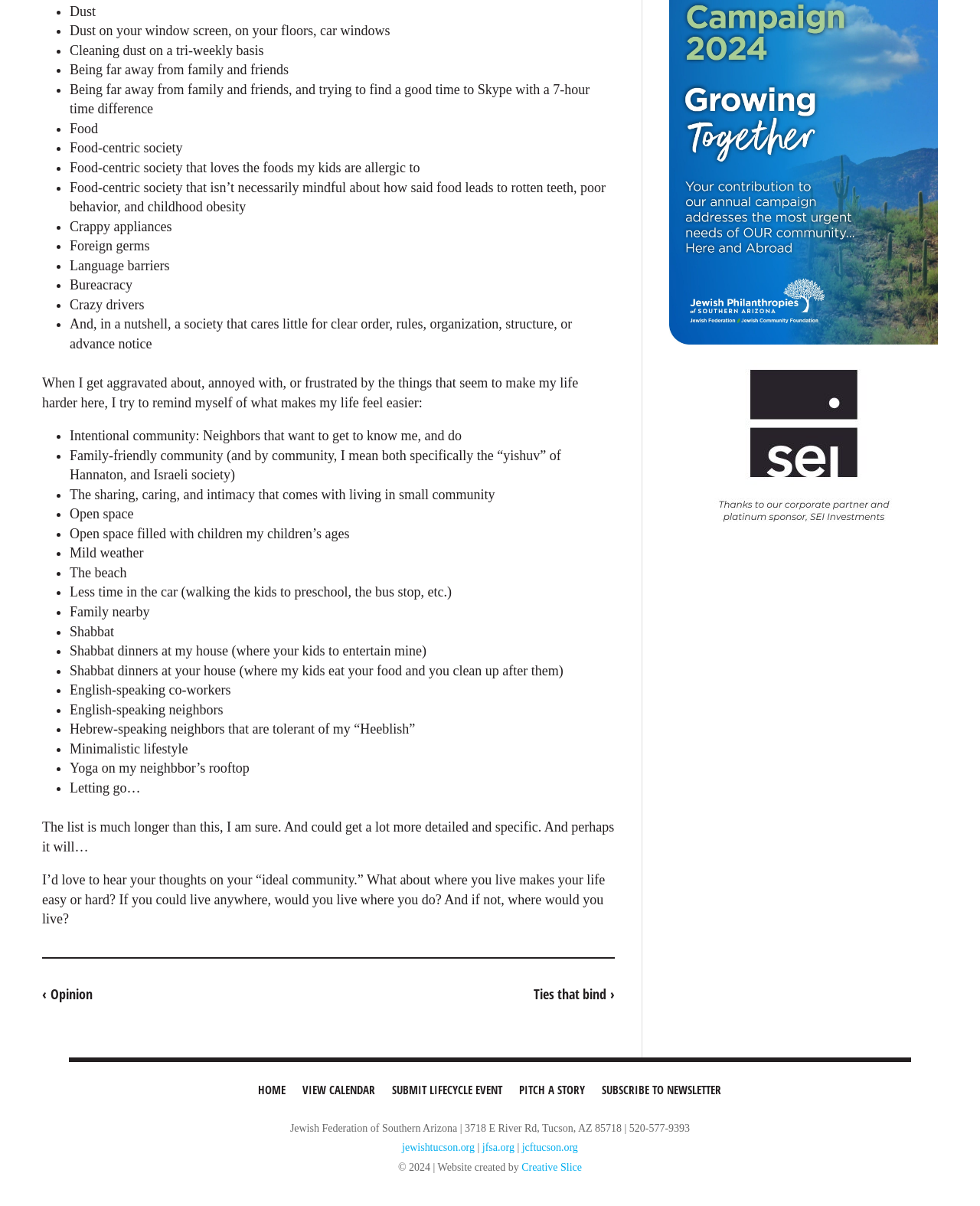What is the author's frustration about?
Look at the image and provide a detailed response to the question.

The author is frustrated about various things in their life, including dust, food-centric society, language barriers, and other issues mentioned in the list.